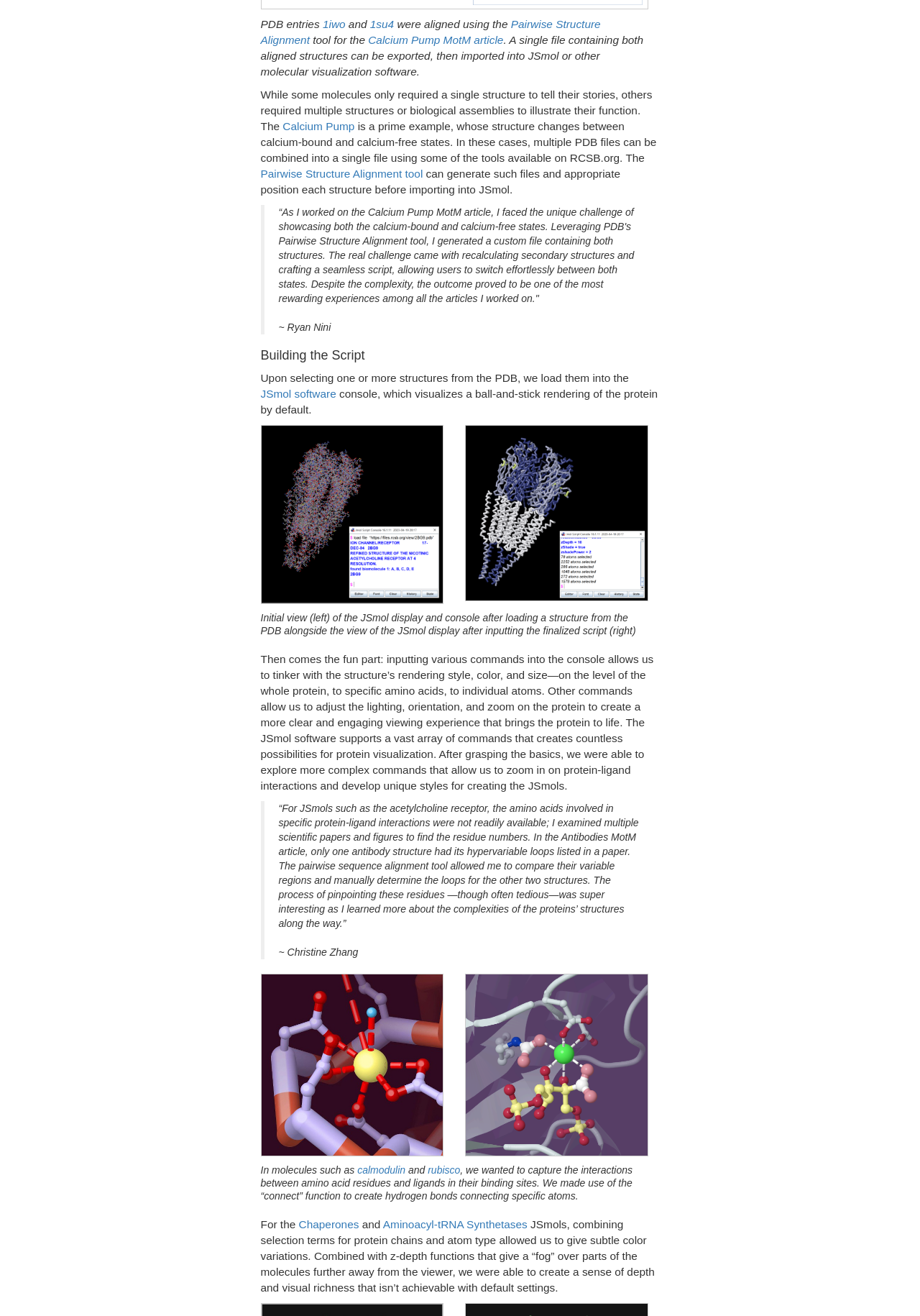What is the name of the software used to visualize protein structures?
Could you answer the question in a detailed manner, providing as much information as possible?

The webpage mentions that JSmol is the software used to visualize protein structures. This is evident from the text 'Upon selecting one or more structures from the PDB, we load them into the JSmol software, which visualizes a ball-and-stick rendering of the protein by default.'